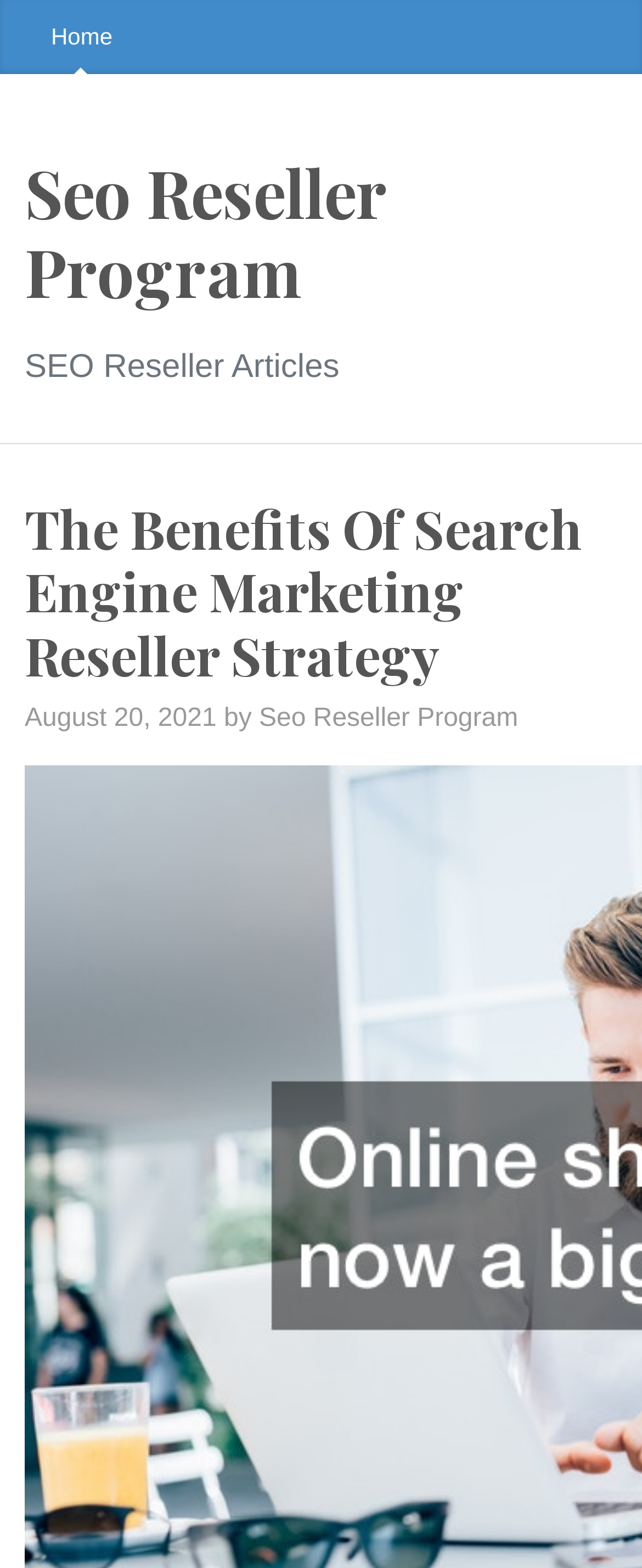Refer to the image and provide an in-depth answer to the question:
What is the first menu item?

I found the first menu item by looking at the link element, which is located at the top of the webpage. The link element contains the text 'Home'.